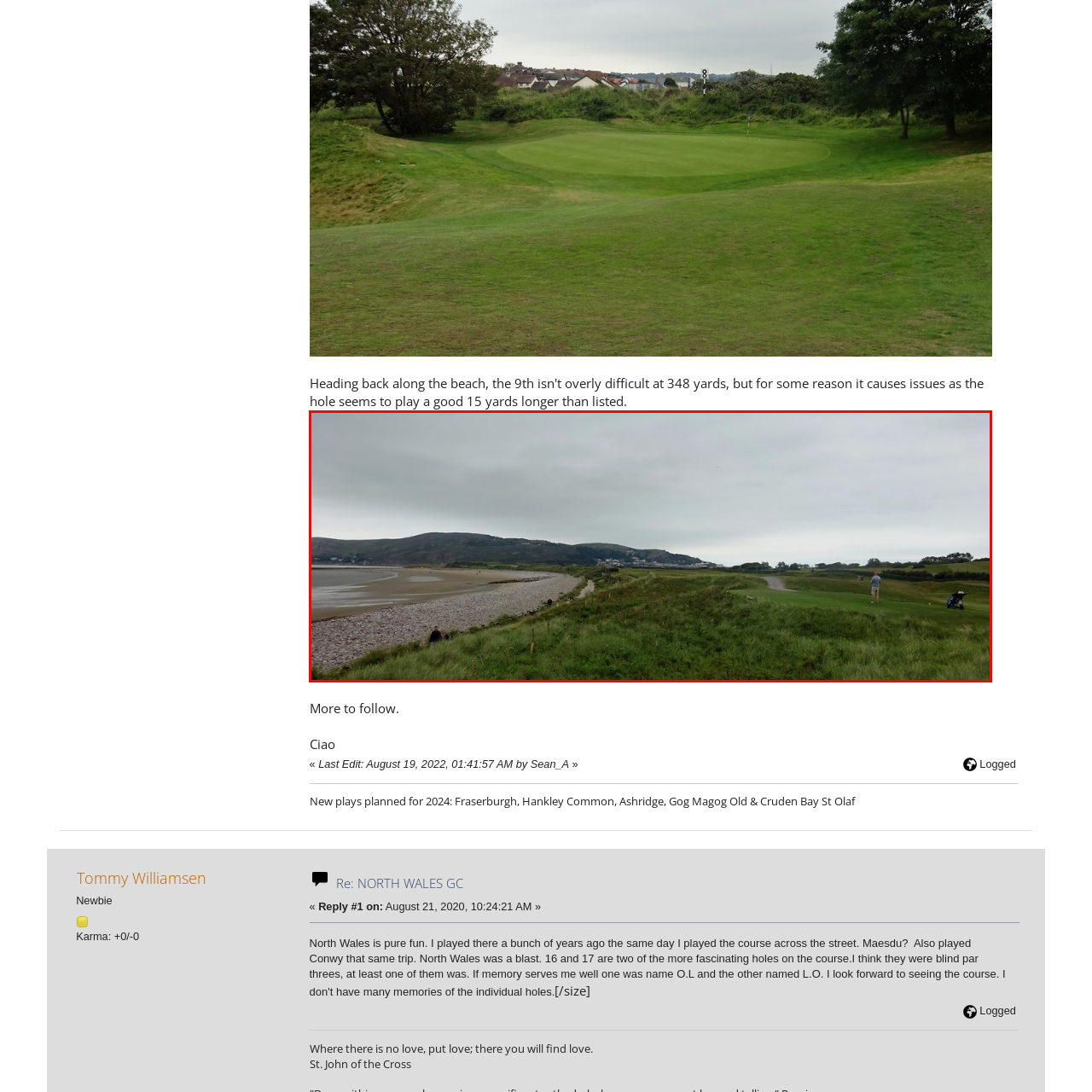What is the golfer doing in the image?
Pay attention to the segment of the image within the red bounding box and offer a detailed answer to the question.

The caption states that the golfer is 'poised with a club, ready to take their shot', indicating that they are preparing to hit the ball.